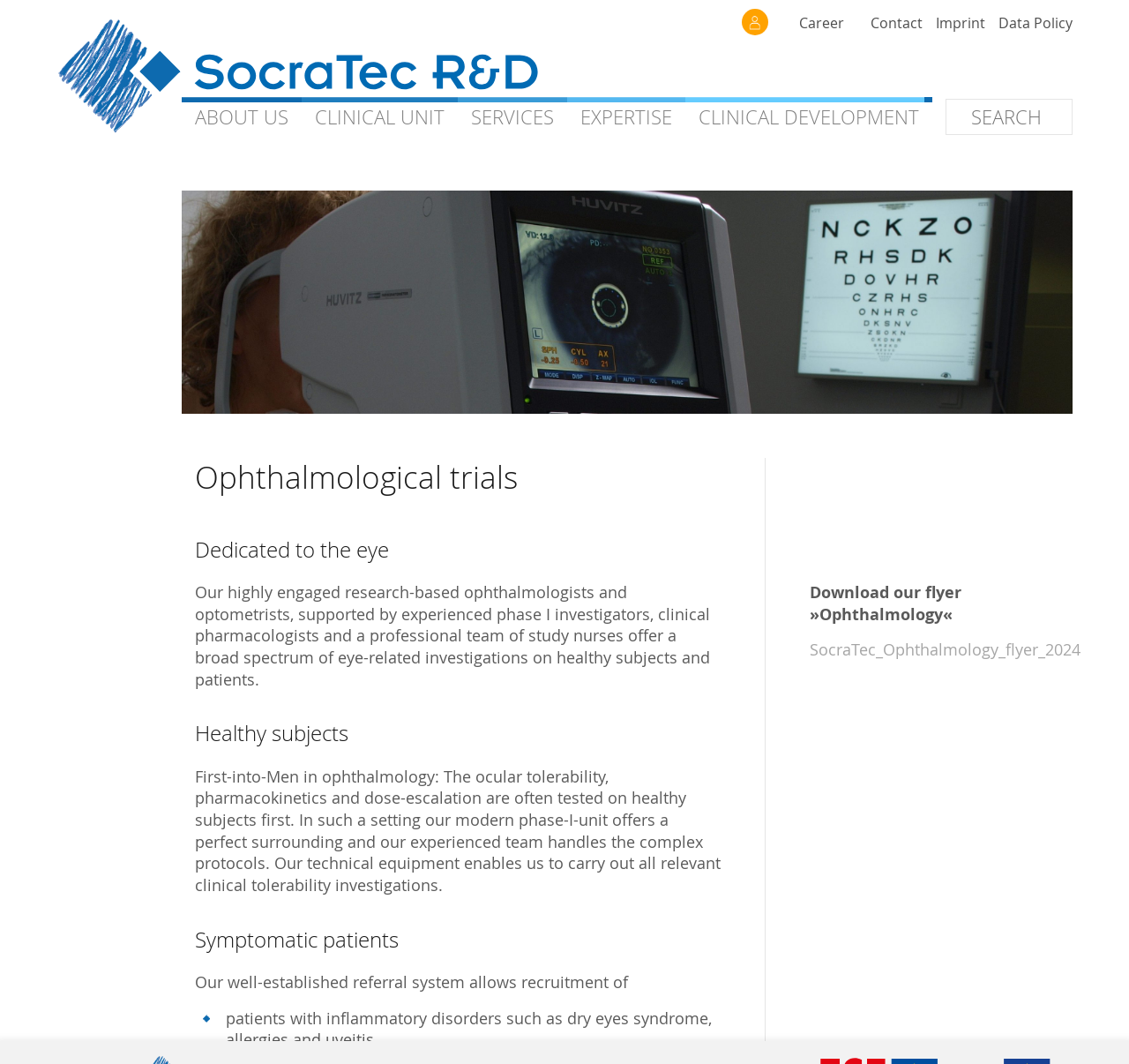What services are offered under Clinical Development?
Make sure to answer the question with a detailed and comprehensive explanation.

Under the Clinical Development section, there are several links that indicate the services offered, including 'PK in Biosimilars', 'Phase I', 'Phase II / Proof of Concept', and more.